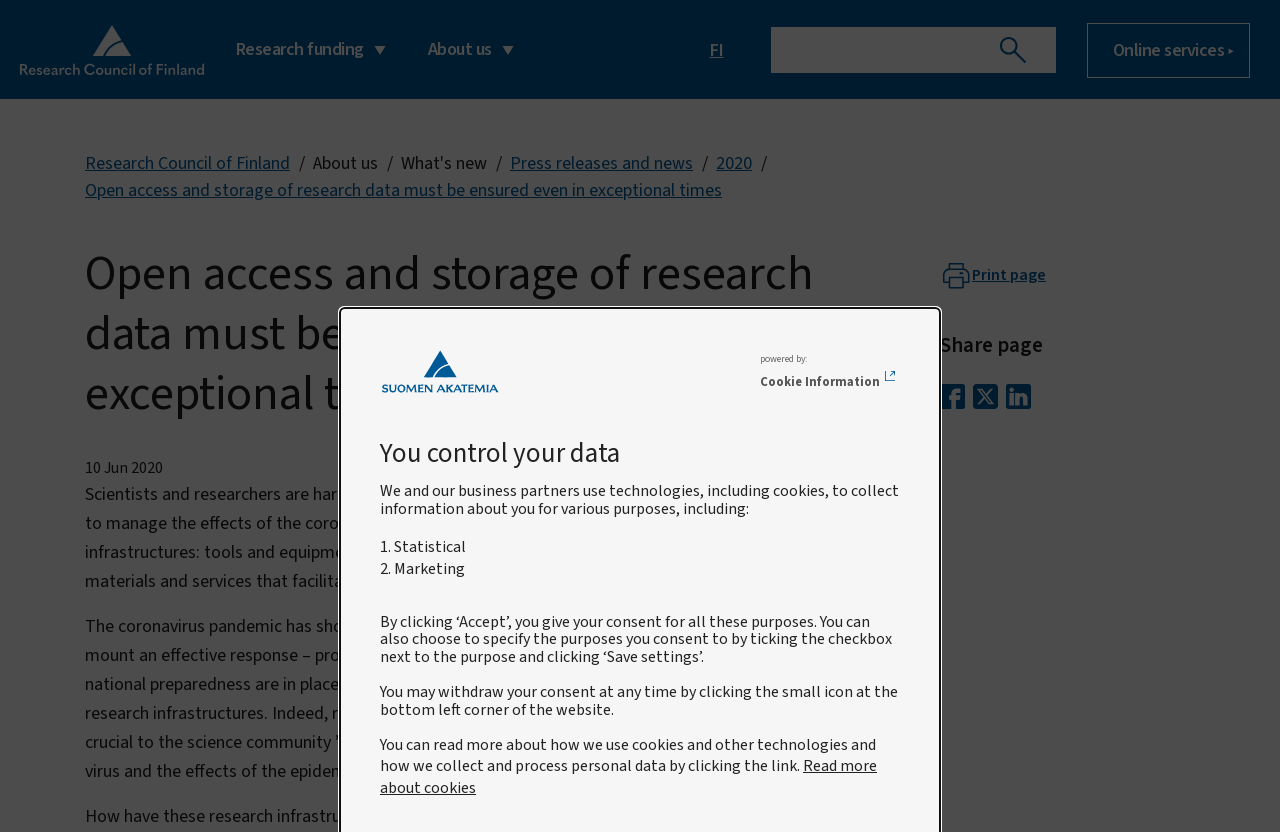What is the date of the press release?
Use the information from the image to give a detailed answer to the question.

I found the answer by looking at the heading section of the webpage, where it says 'Open access and storage of research data must be ensured even in exceptional times' and below it, there is a date '10 Jun 2020'.